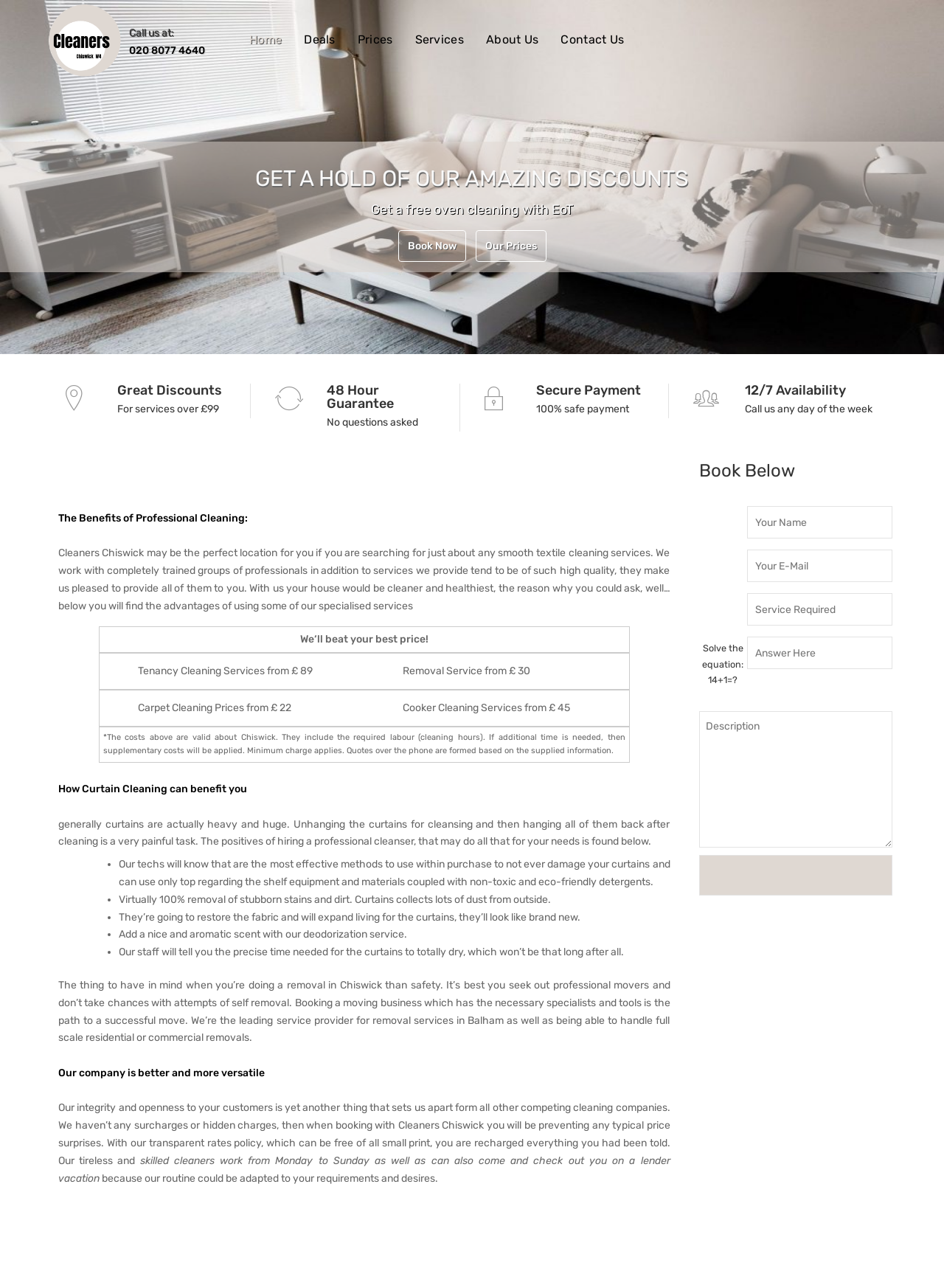Please mark the bounding box coordinates of the area that should be clicked to carry out the instruction: "Call the phone number".

[0.137, 0.034, 0.217, 0.044]